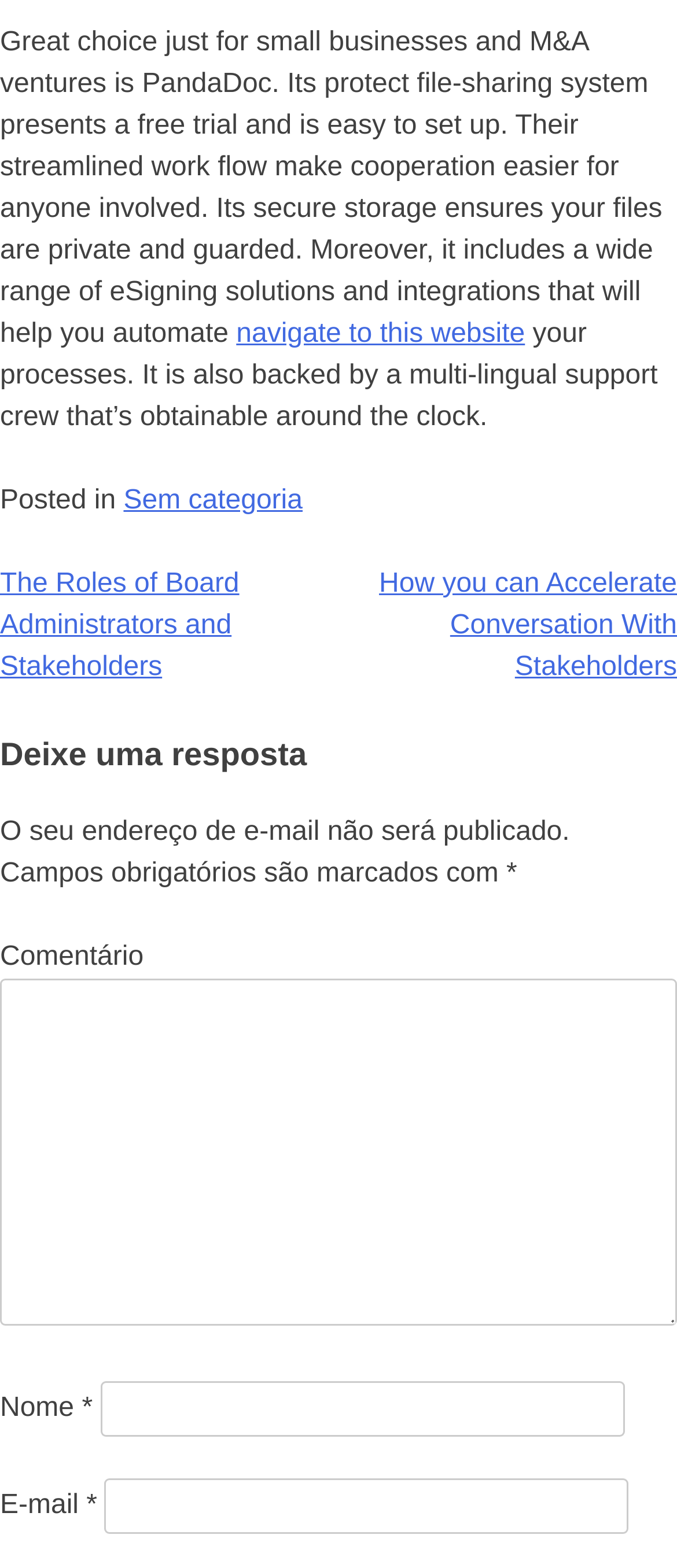What is the language of the support crew?
Answer the question in as much detail as possible.

The language of the support crew can be determined by reading the static text at the top of the page, which mentions that the support crew is 'multi-lingual' and 'obtainable around the clock'. This suggests that the support crew can communicate in multiple languages.